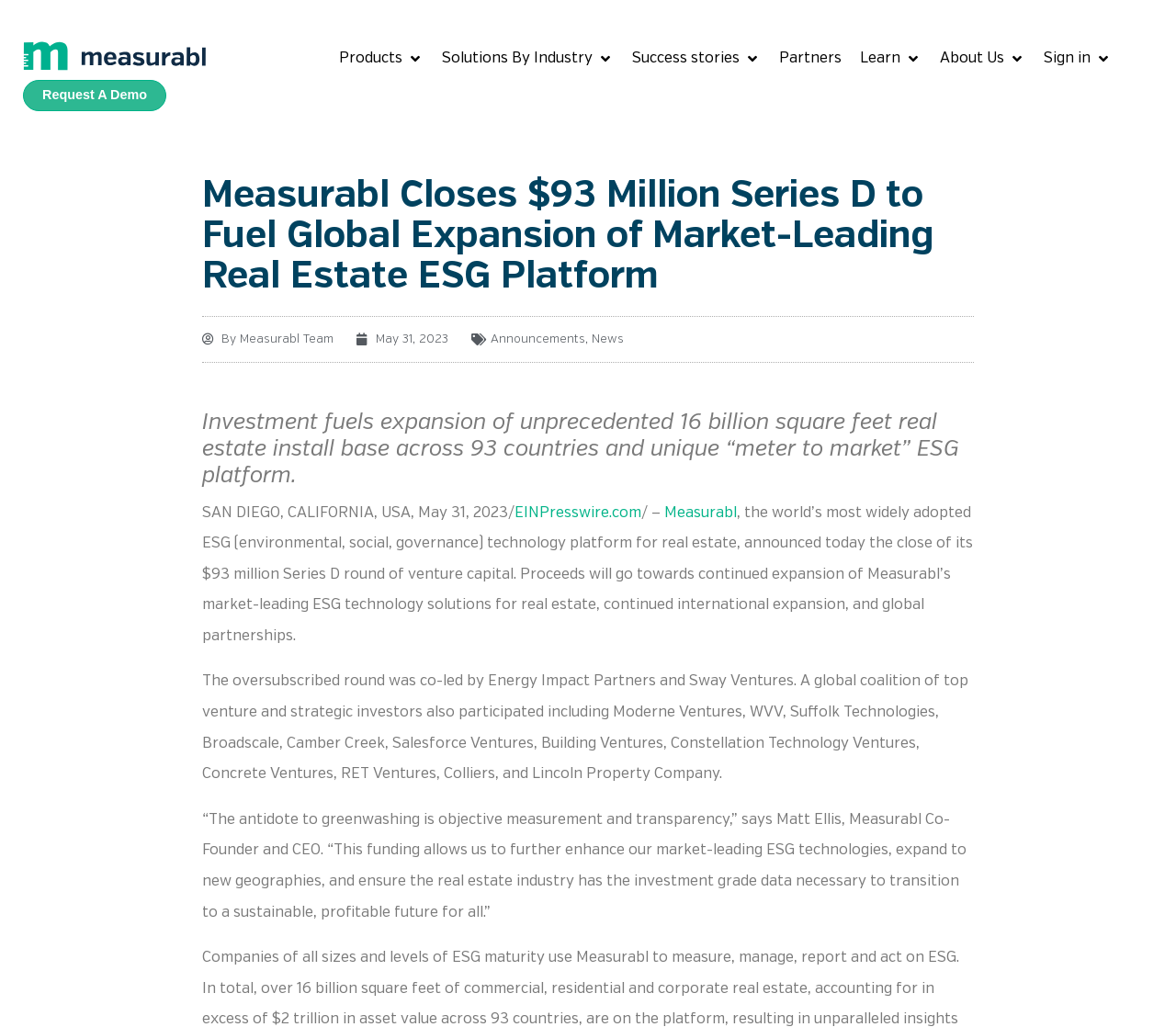Find the bounding box coordinates for the area that must be clicked to perform this action: "Learn more about Measurabl".

[0.565, 0.492, 0.627, 0.507]